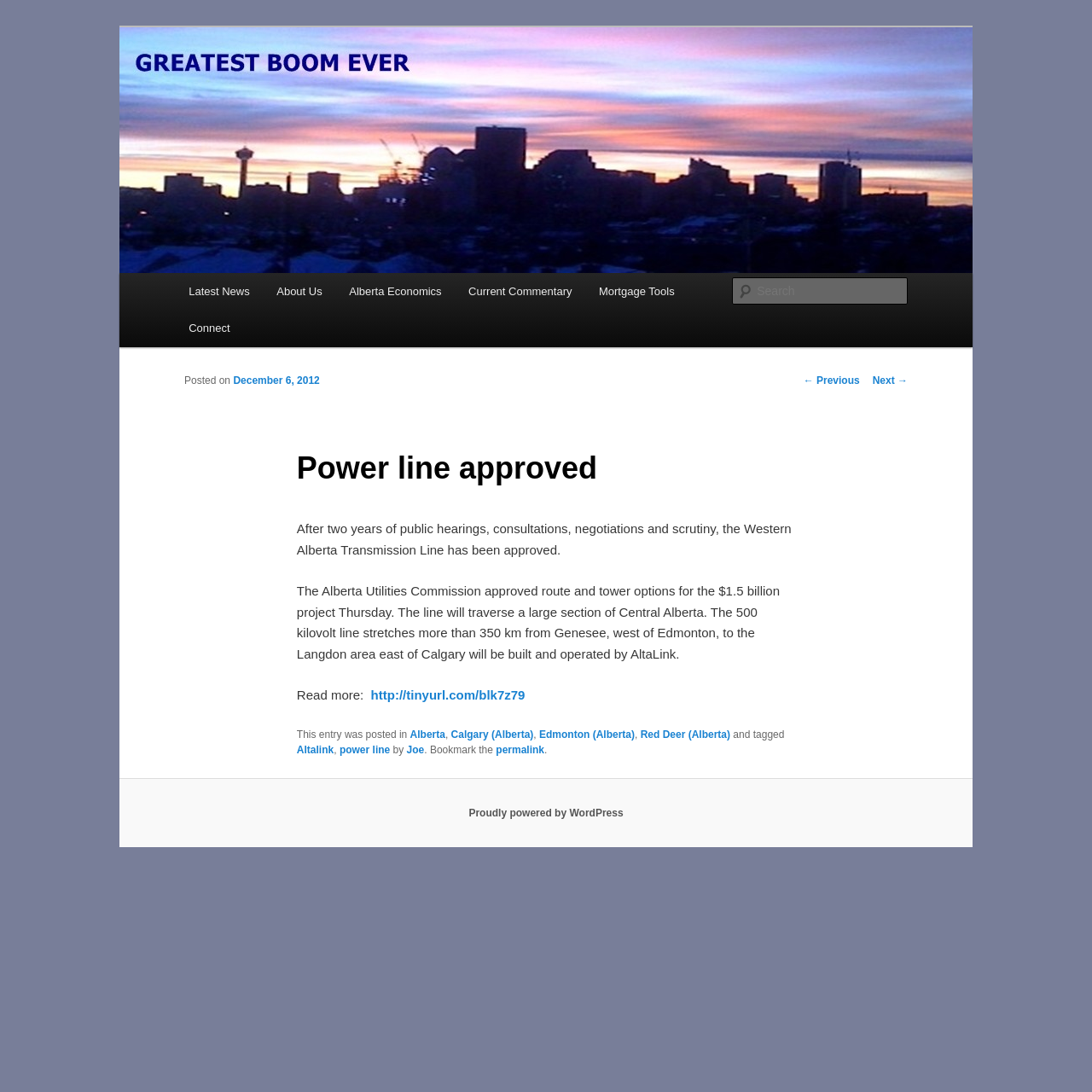Could you locate the bounding box coordinates for the section that should be clicked to accomplish this task: "Search for something".

[0.671, 0.254, 0.831, 0.279]